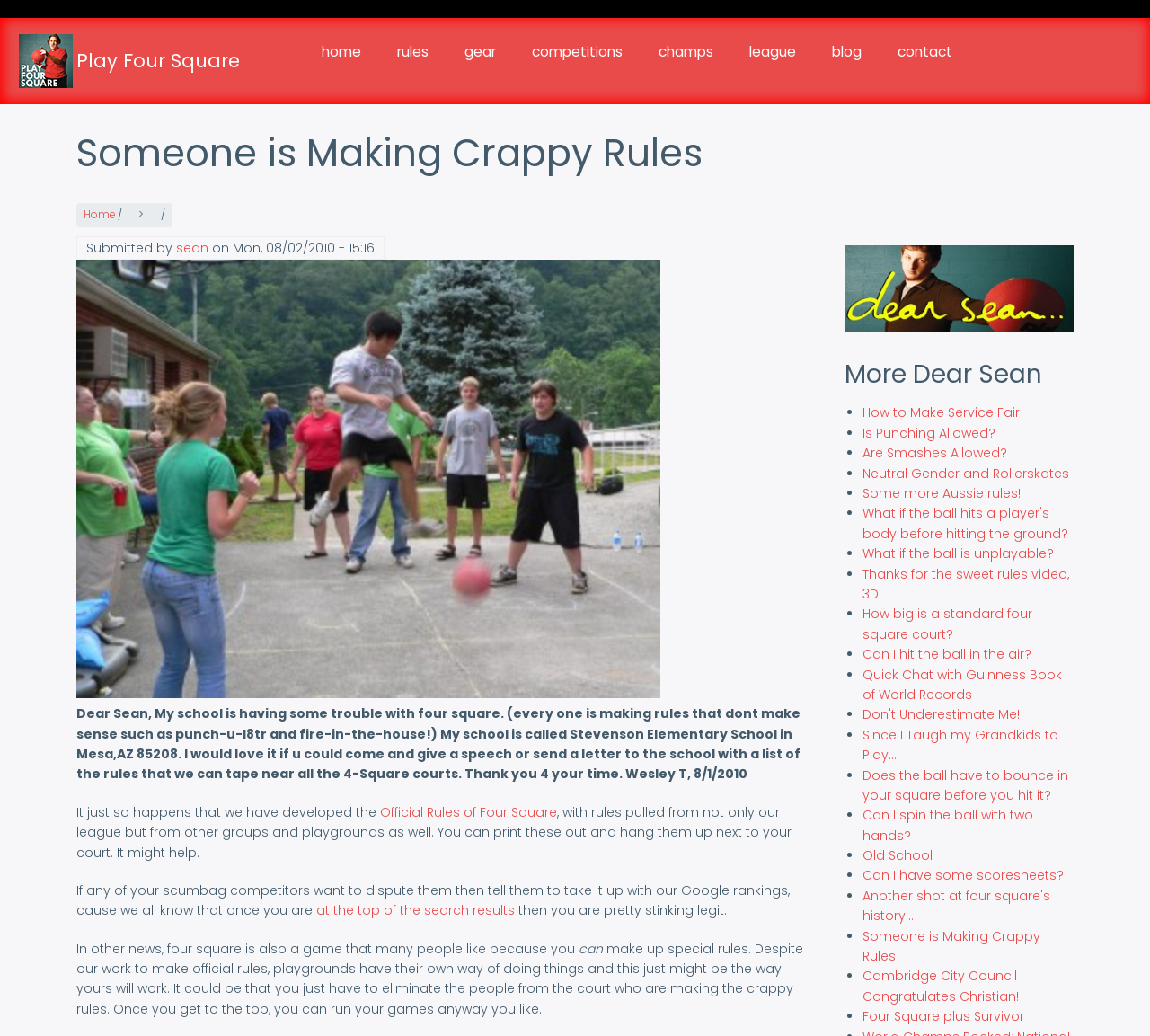Find the bounding box coordinates for the area that should be clicked to accomplish the instruction: "Explore the 'Cambridge City Council Congratulates Christian!' link".

[0.75, 0.934, 0.886, 0.97]